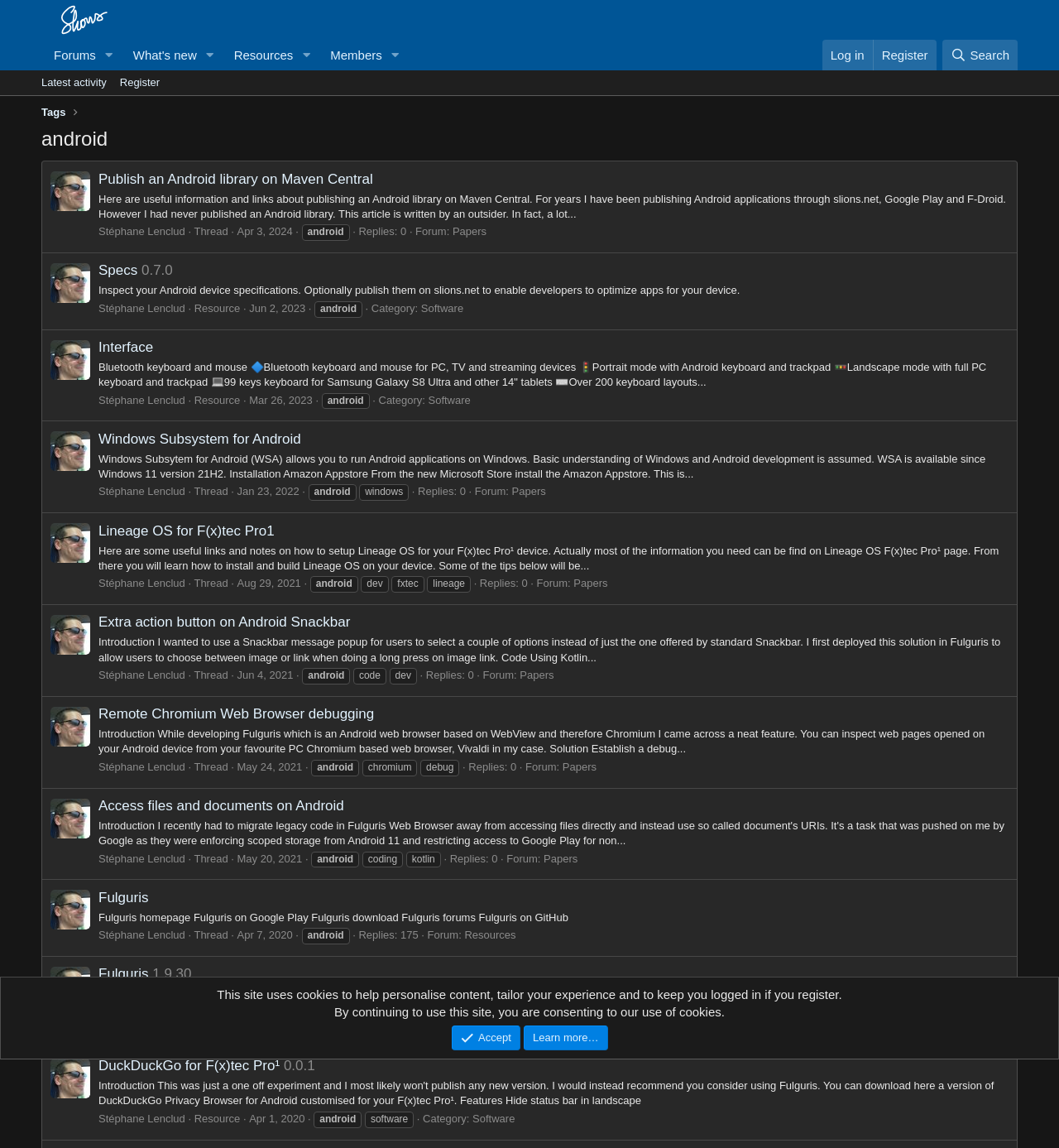Offer a thorough description of the webpage.

The webpage is a forum or discussion board focused on Android-related topics. At the top, there is a navigation menu with links to "Forums", "What's new", "Resources", "Members", and "Search". On the right side of the navigation menu, there are links to "Log in" and "Register".

Below the navigation menu, there is a heading that reads "android" and a subheading that appears to be a brief introduction or description of the topic. Underneath, there are several posts or threads, each with a heading, a brief summary or description, and various metadata such as the author's name, the date and time of posting, and the number of replies.

Each post has a similar structure, with the author's name and image on the left, followed by the heading and summary or description of the post. The posts appear to be related to Android development, with topics such as publishing an Android library on Maven Central, inspecting Android device specifications, and running Android applications on Windows.

There are also links to other related topics or categories, such as "Software" and "Papers", and a "Forum" label that indicates the category or section of the discussion board. Overall, the webpage appears to be a platform for Android developers and enthusiasts to share knowledge, ask questions, and discuss various topics related to Android development.